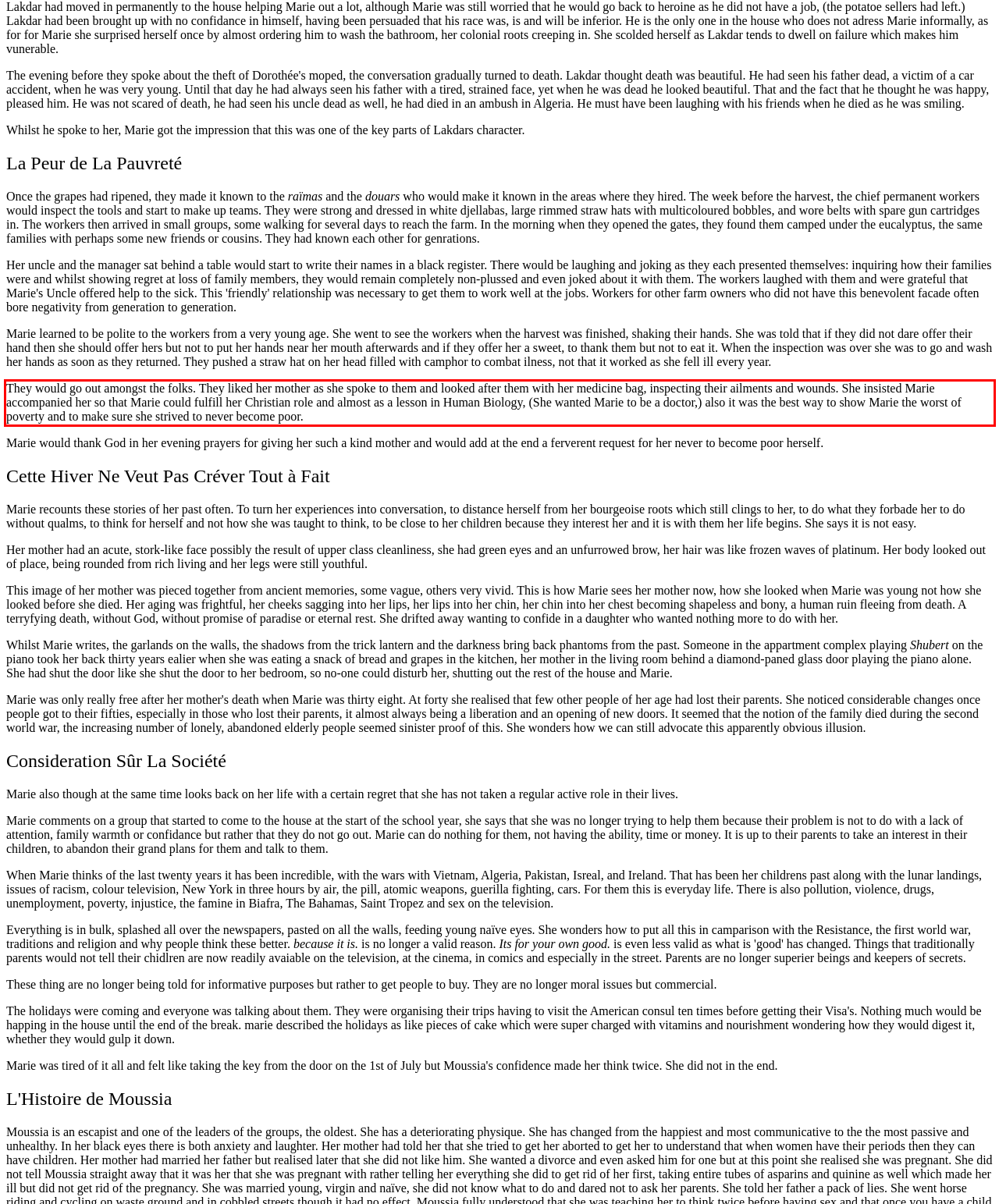From the screenshot of the webpage, locate the red bounding box and extract the text contained within that area.

They would go out amongst the folks. They liked her mother as she spoke to them and looked after them with her medicine bag, inspecting their ailments and wounds. She insisted Marie accompanied her so that Marie could fulfill her Christian role and almost as a lesson in Human Biology, (She wanted Marie to be a doctor,) also it was the best way to show Marie the worst of poverty and to make sure she strived to never become poor.